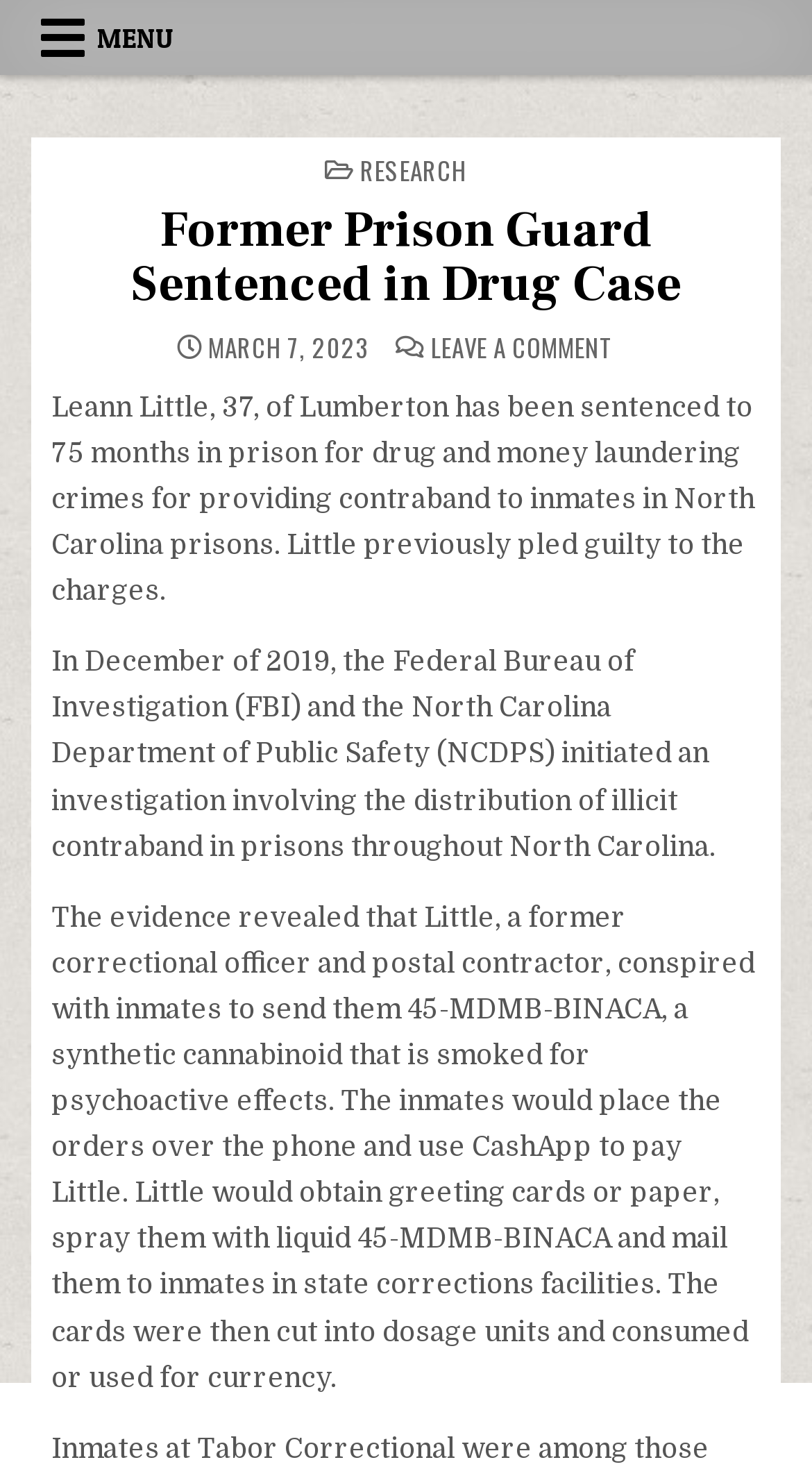Construct a comprehensive caption that outlines the webpage's structure and content.

The webpage is about a news article titled "Former Prison Guard Sentenced in Drug Case – Cannabis, Cannabinoid, and Marijuana Research Repository". At the top of the page, there is a primary navigation menu with a button labeled "MENU" on the left side. Below the navigation menu, there is a header section that spans almost the entire width of the page. 

In the header section, there is a heading that displays the title of the article, "Former Prison Guard Sentenced in Drug Case", which is centered and takes up most of the width. Below the heading, there is a link to "RESEARCH" on the right side, and a static text "POSTED IN" followed by a date "MARCH 7, 2023" on the left side. 

Below the header section, there is a main content area that takes up most of the page. The content area is divided into three paragraphs of text. The first paragraph describes the sentencing of Leann Little, a 37-year-old former prison guard, to 75 months in prison for drug and money laundering crimes. The second paragraph explains the investigation initiated by the FBI and the North Carolina Department of Public Safety in 2019. The third and longest paragraph details the evidence revealed during the investigation, including Little's conspiracy with inmates to distribute synthetic cannabinoids in prisons.

There are no images on the page, but there are several links, including one to leave a comment on the article. The overall content of the page is focused on providing information about the news article, with a clear structure and organization.